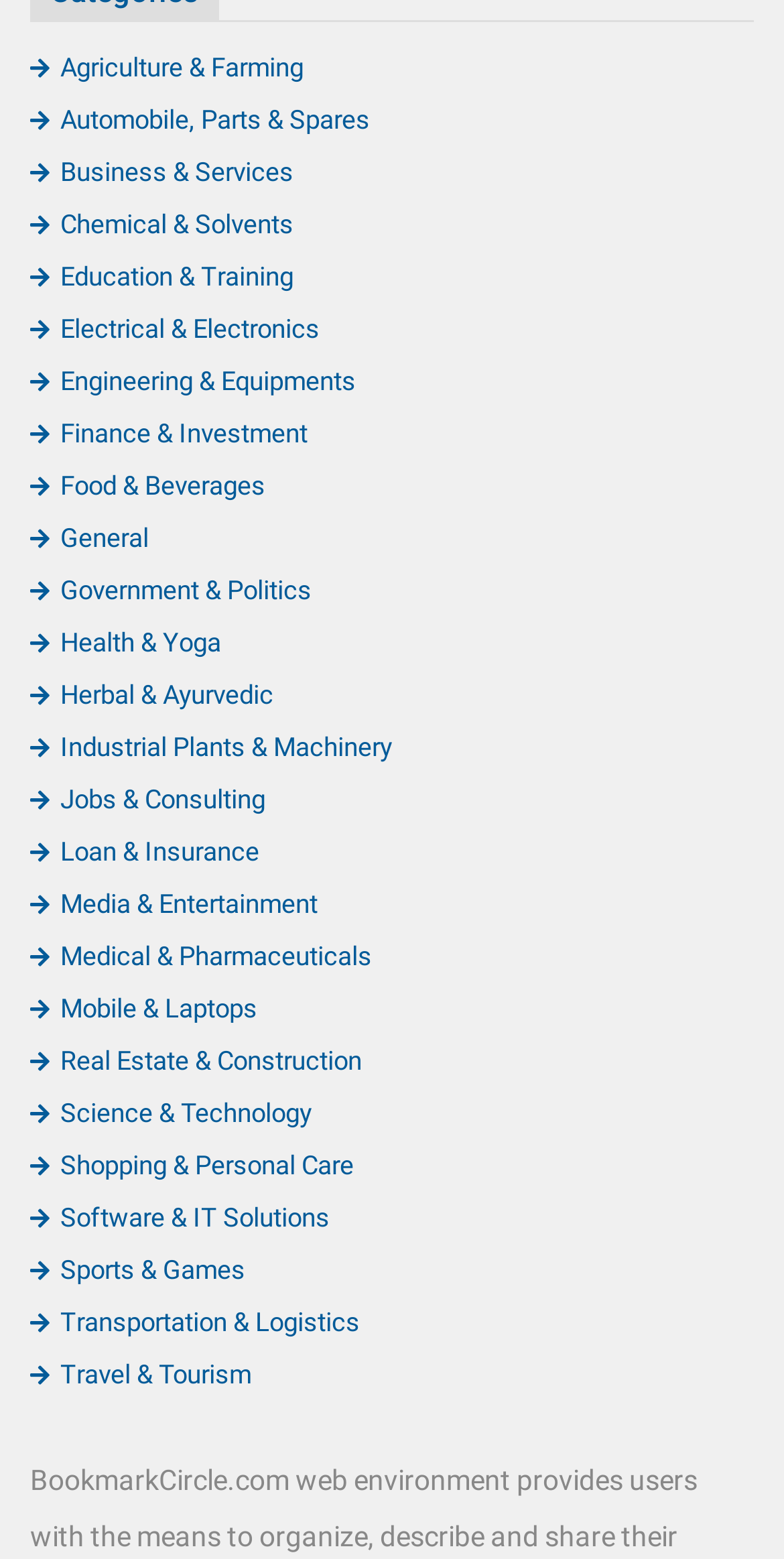Ascertain the bounding box coordinates for the UI element detailed here: "General". The coordinates should be provided as [left, top, right, bottom] with each value being a float between 0 and 1.

[0.038, 0.336, 0.19, 0.355]